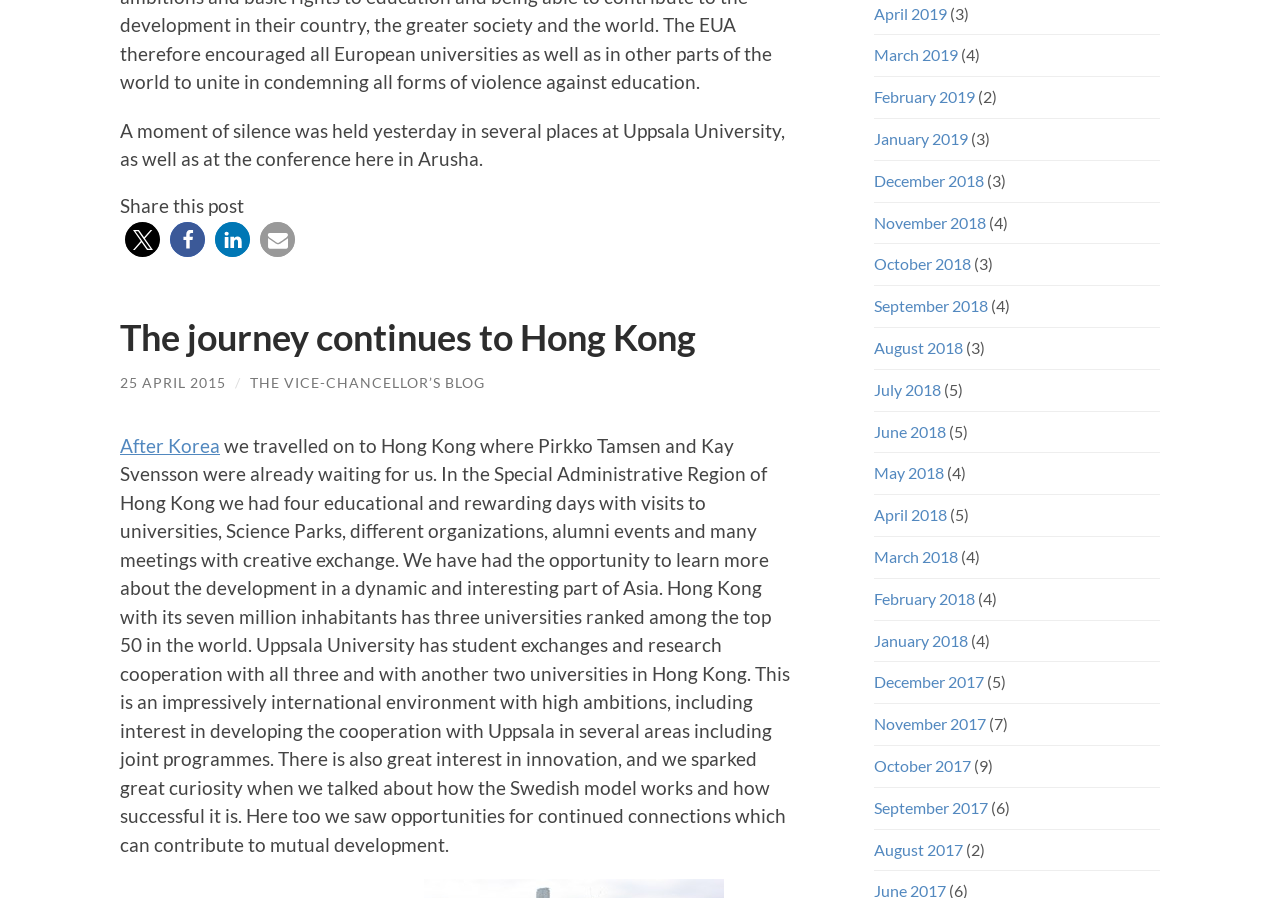Could you provide the bounding box coordinates for the portion of the screen to click to complete this instruction: "Read the blog post 'The journey continues to Hong Kong'"?

[0.094, 0.352, 0.622, 0.4]